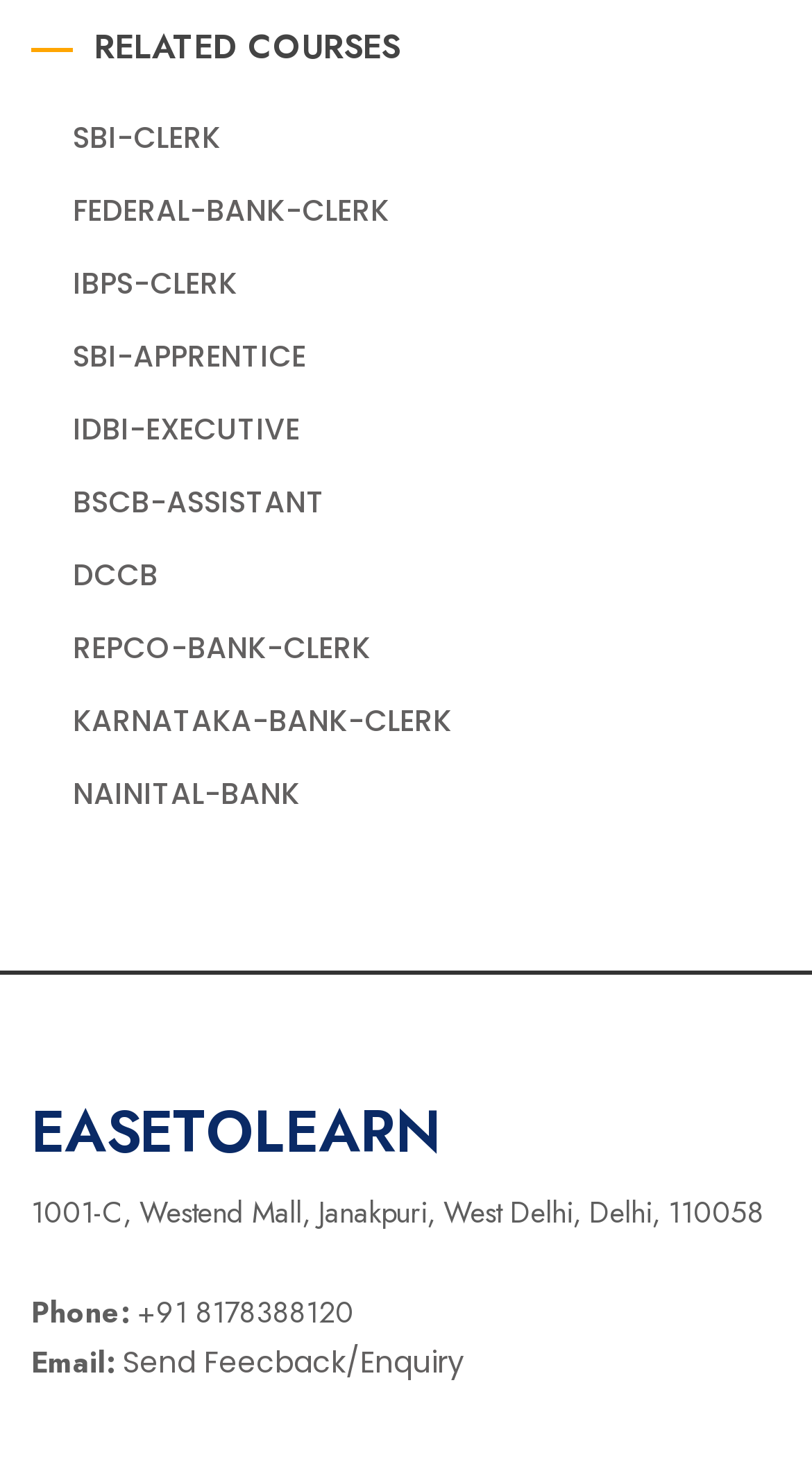Given the webpage screenshot, identify the bounding box of the UI element that matches this description: "The University of Utah".

None